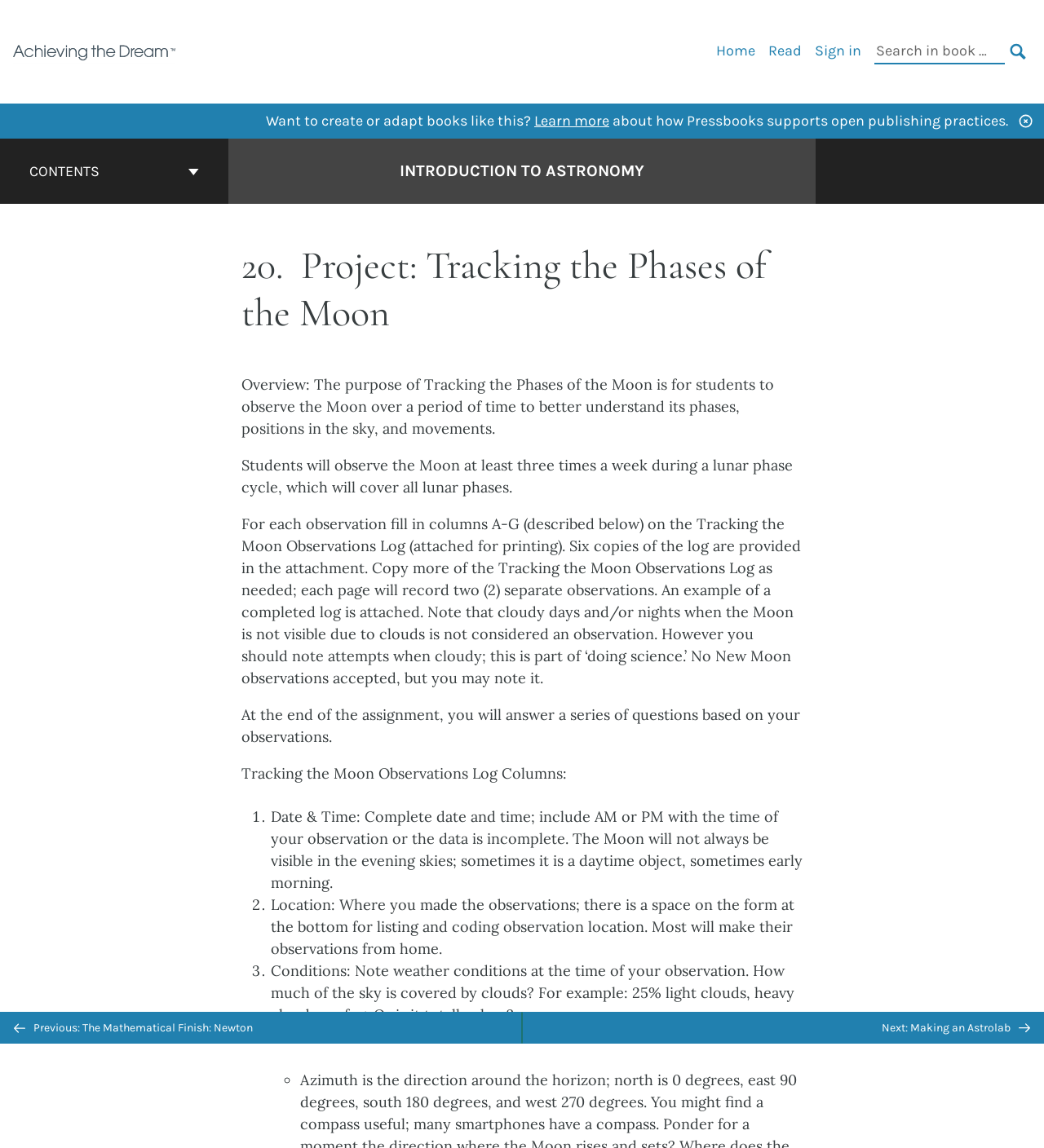What should students note on cloudy days?
Give a single word or phrase as your answer by examining the image.

Attempts